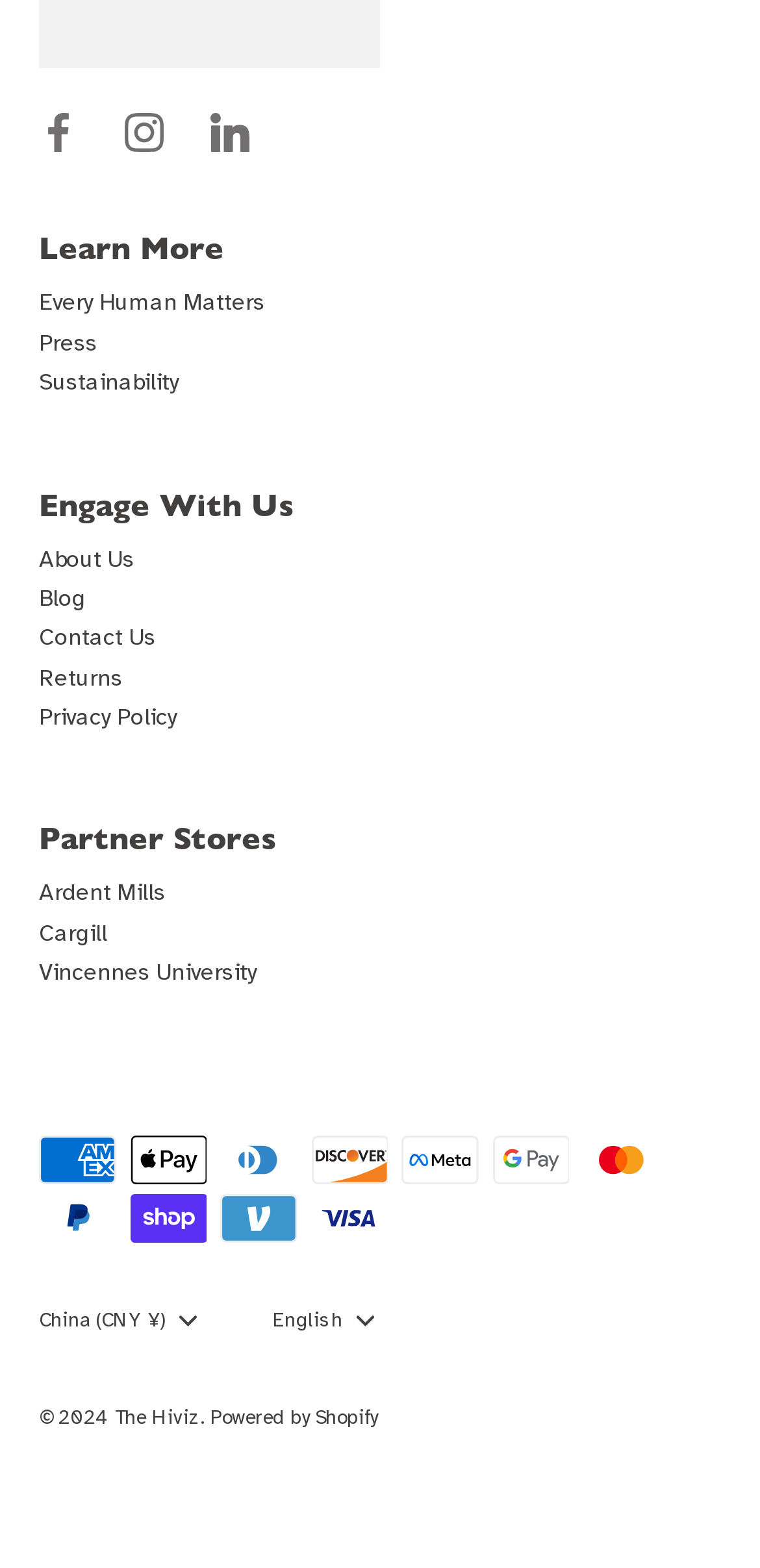Identify the bounding box coordinates of the clickable region required to complete the instruction: "Input last name". The coordinates should be given as four float numbers within the range of 0 and 1, i.e., [left, top, right, bottom].

None